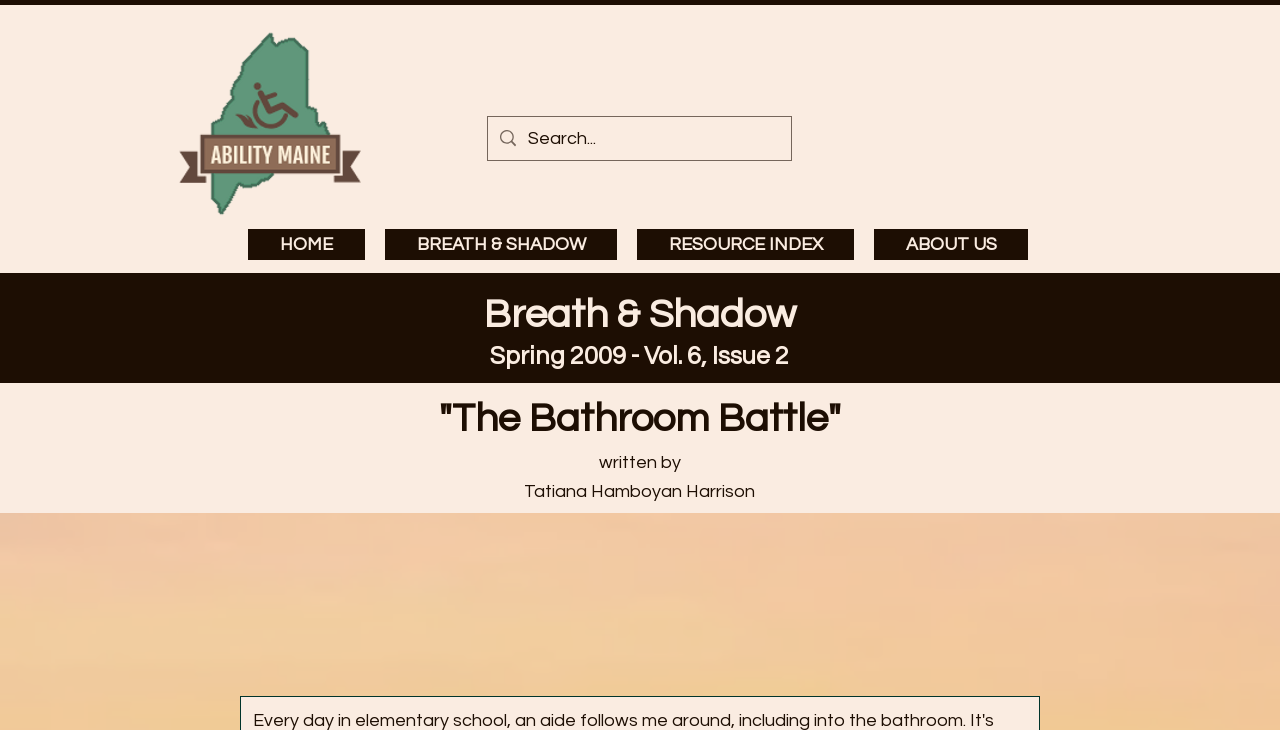Identify the bounding box for the element characterized by the following description: "ABOUT US".

[0.683, 0.314, 0.803, 0.356]